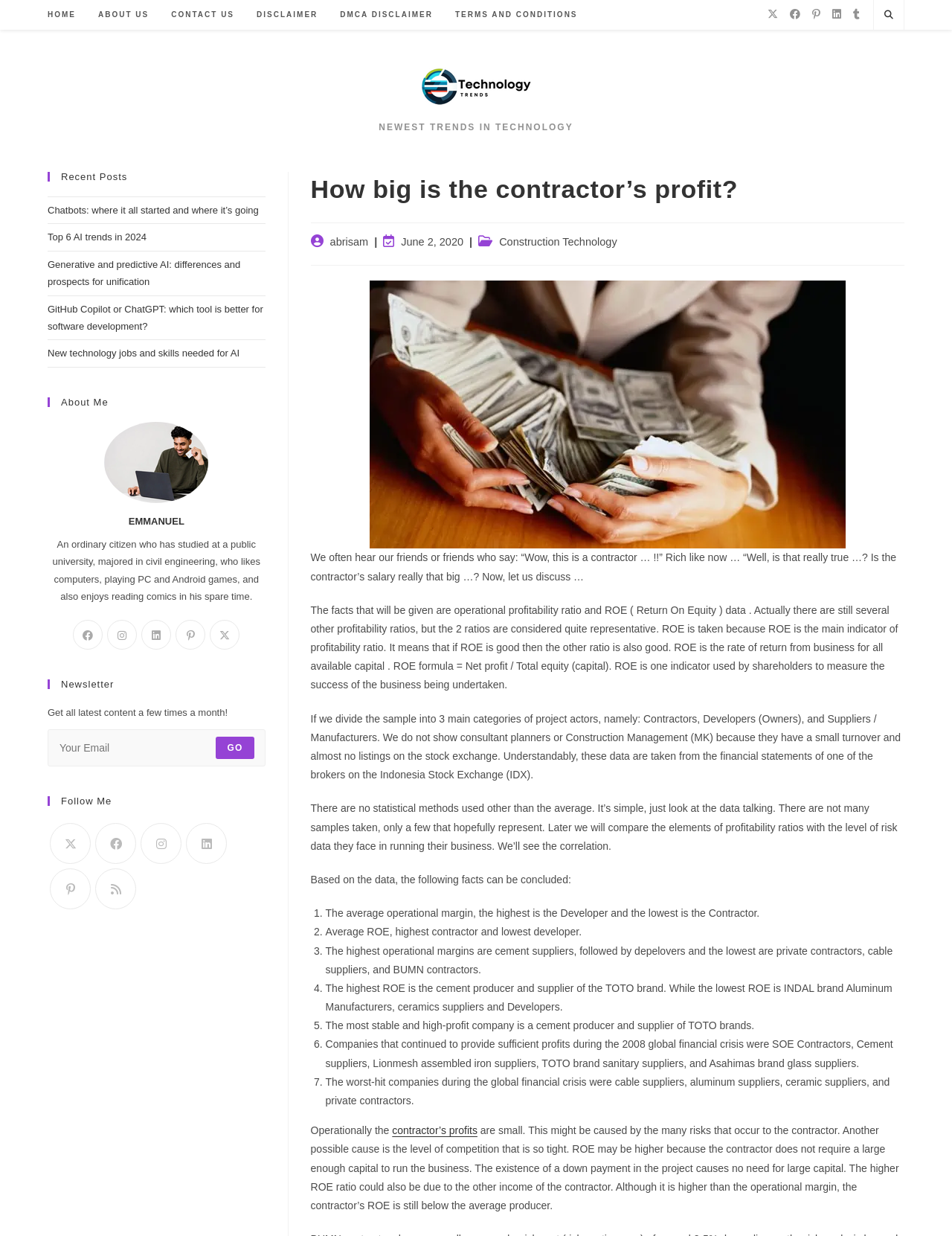Identify the bounding box coordinates for the UI element described by the following text: "MyAllMovies". Provide the coordinates as four float numbers between 0 and 1, in the format [left, top, right, bottom].

None